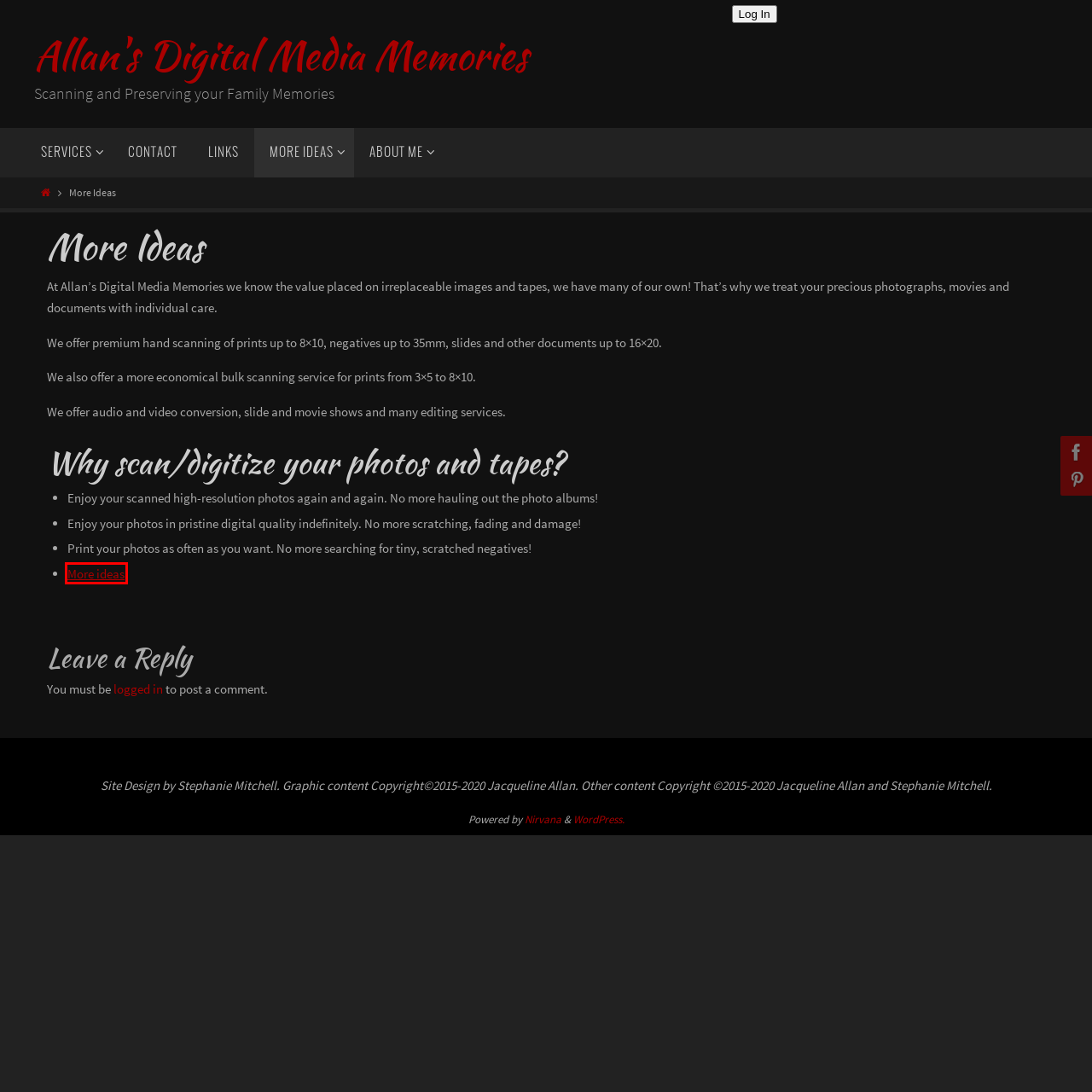Observe the provided screenshot of a webpage that has a red rectangle bounding box. Determine the webpage description that best matches the new webpage after clicking the element inside the red bounding box. Here are the candidates:
A. Blog Tool, Publishing Platform, and CMS – WordPress.org
B. Allan's Digital Media Memories – Scanning and Preserving your Family Memories
C. Still More Ideas – Allan's Digital Media Memories
D. Contact – Allan's Digital Media Memories
E. About me – Allan's Digital Media Memories
F. Free and Premium WordPress Themes • Cryout Creations
G. Services – Allan's Digital Media Memories
H. Log In ‹ Allan's Digital Media Memories — WordPress

C